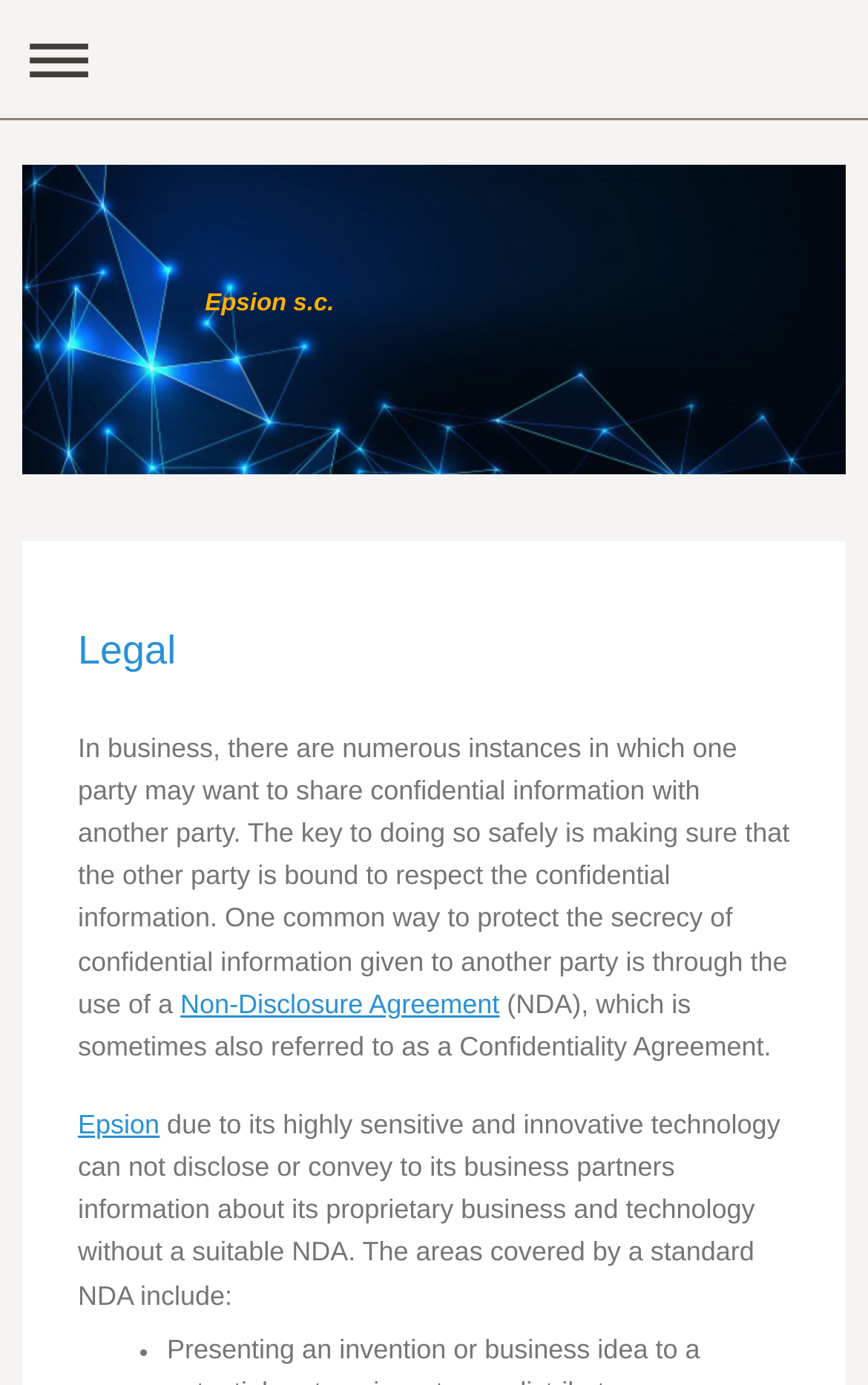Give a one-word or one-phrase response to the question:
What is the relationship between Epsion and its business partners?

They need a NDA